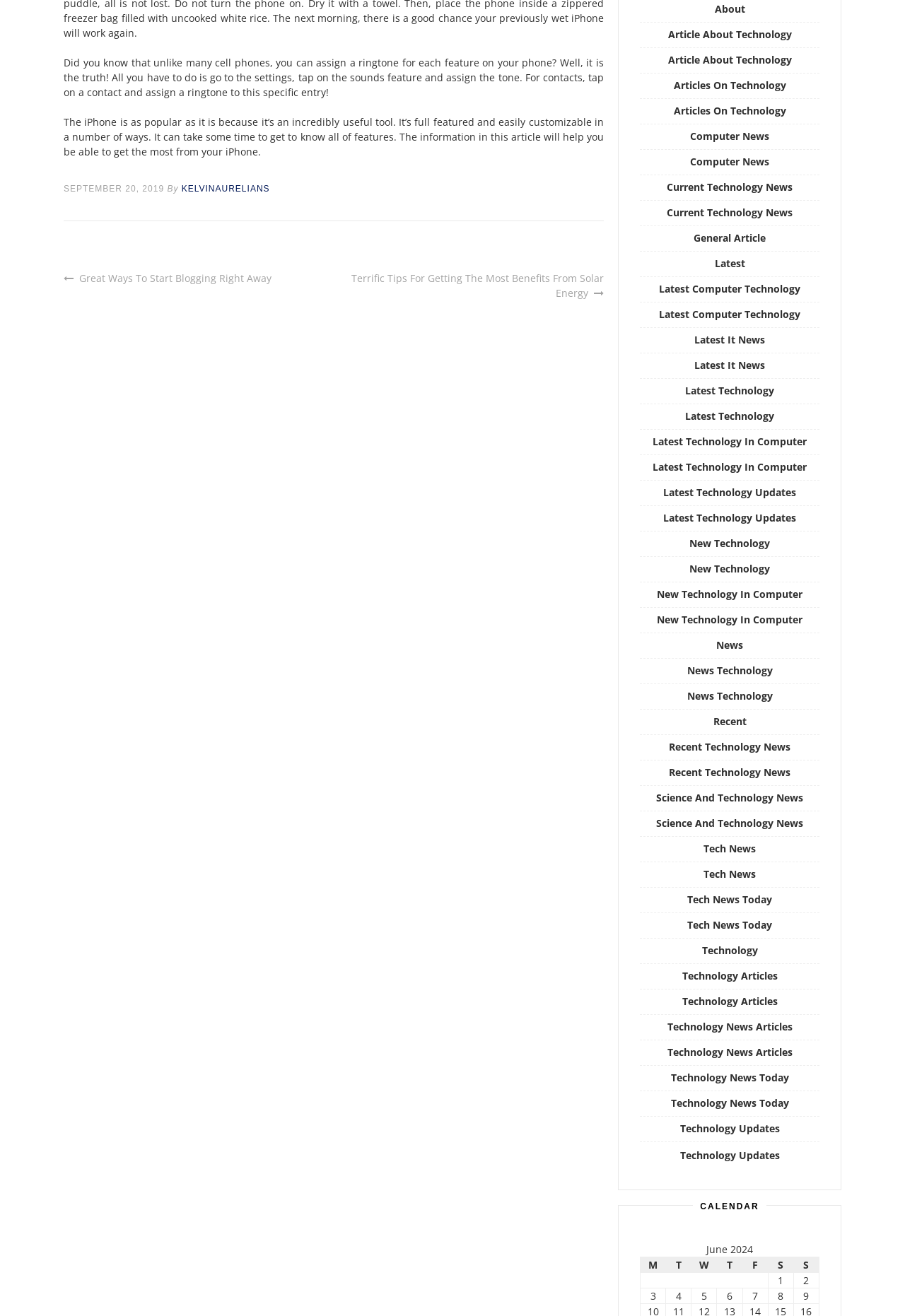What is the date of the article?
Answer the question based on the image using a single word or a brief phrase.

SEPTEMBER 20, 2019